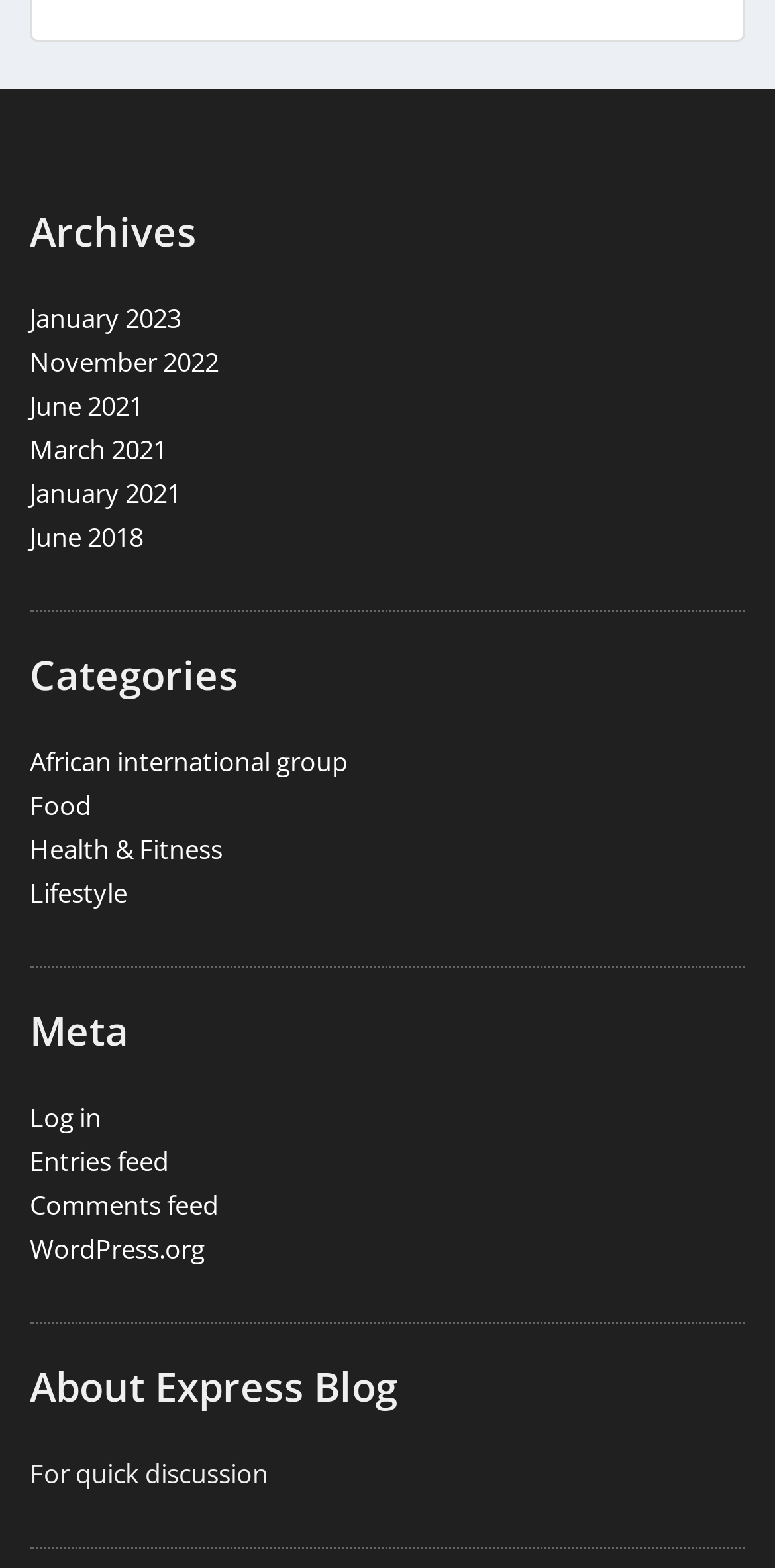Specify the bounding box coordinates for the region that must be clicked to perform the given instruction: "Check Capabilities".

None